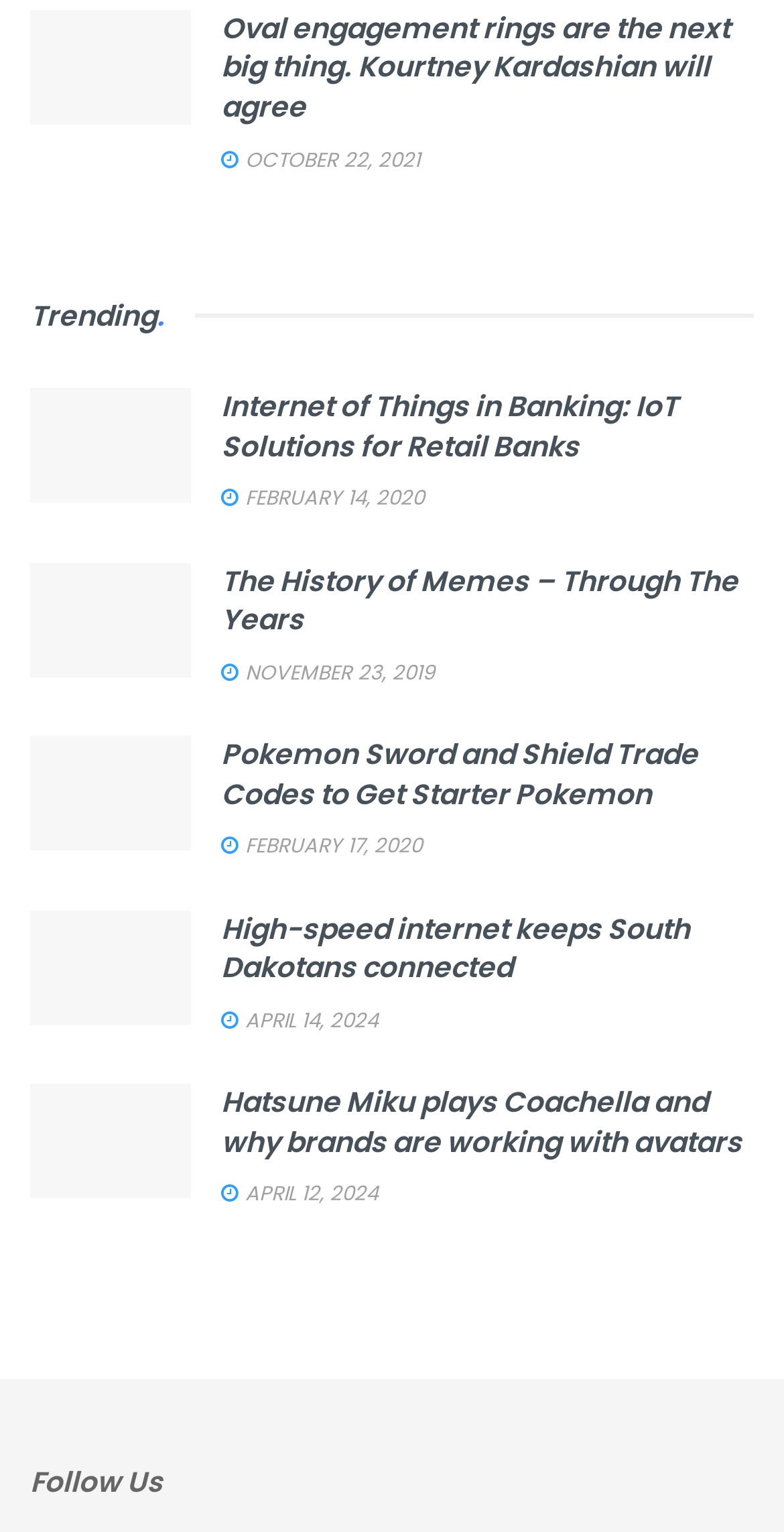Please mark the clickable region by giving the bounding box coordinates needed to complete this instruction: "Get information about Pokemon Sword".

[0.038, 0.48, 0.244, 0.556]